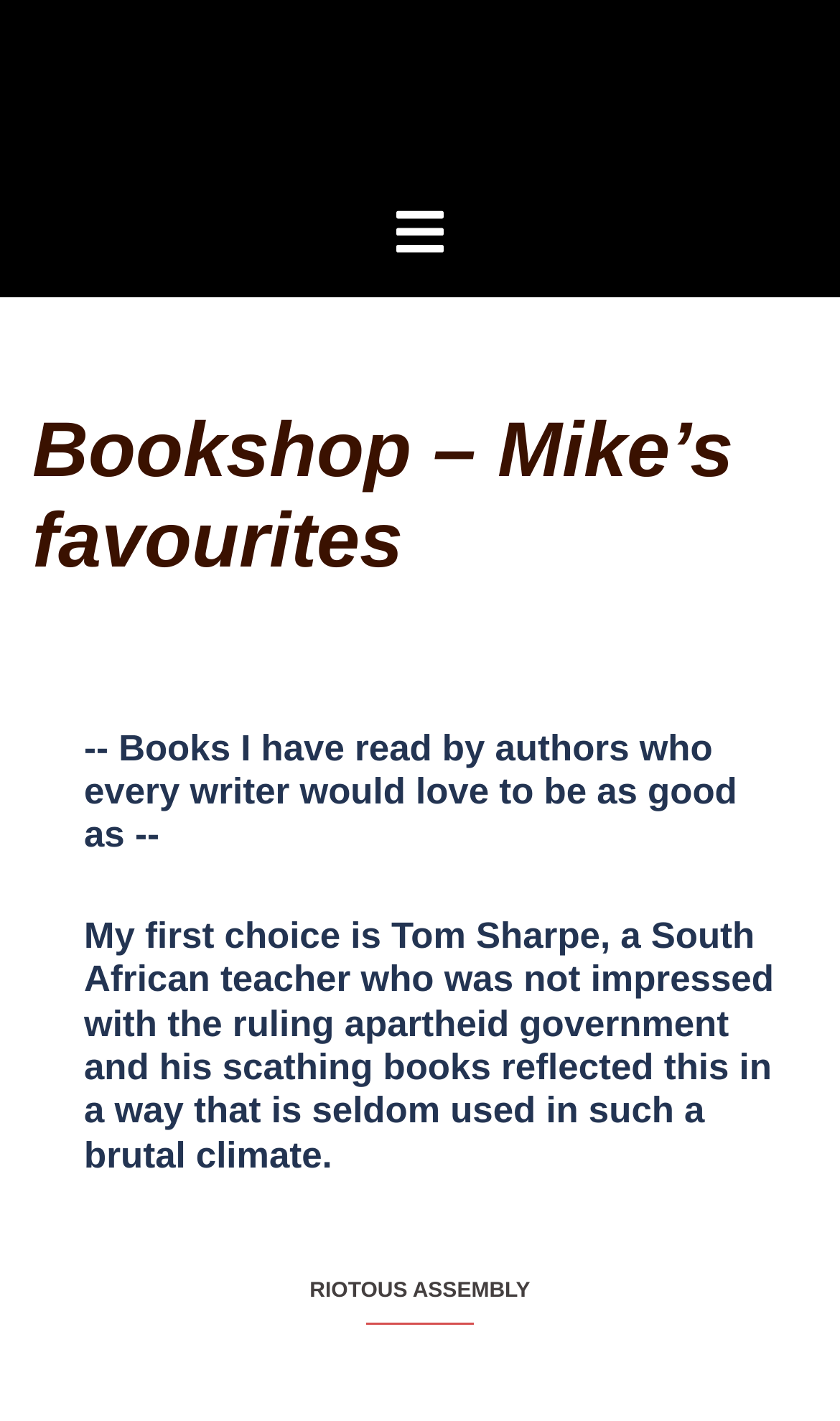What is the tone of the text about Tom Sharpe?
Ensure your answer is thorough and detailed.

The tone of the text about Tom Sharpe is admiring, as the author of the page states that Tom Sharpe is their 'first choice' and describes his books as 'scathing', implying a sense of respect and admiration.